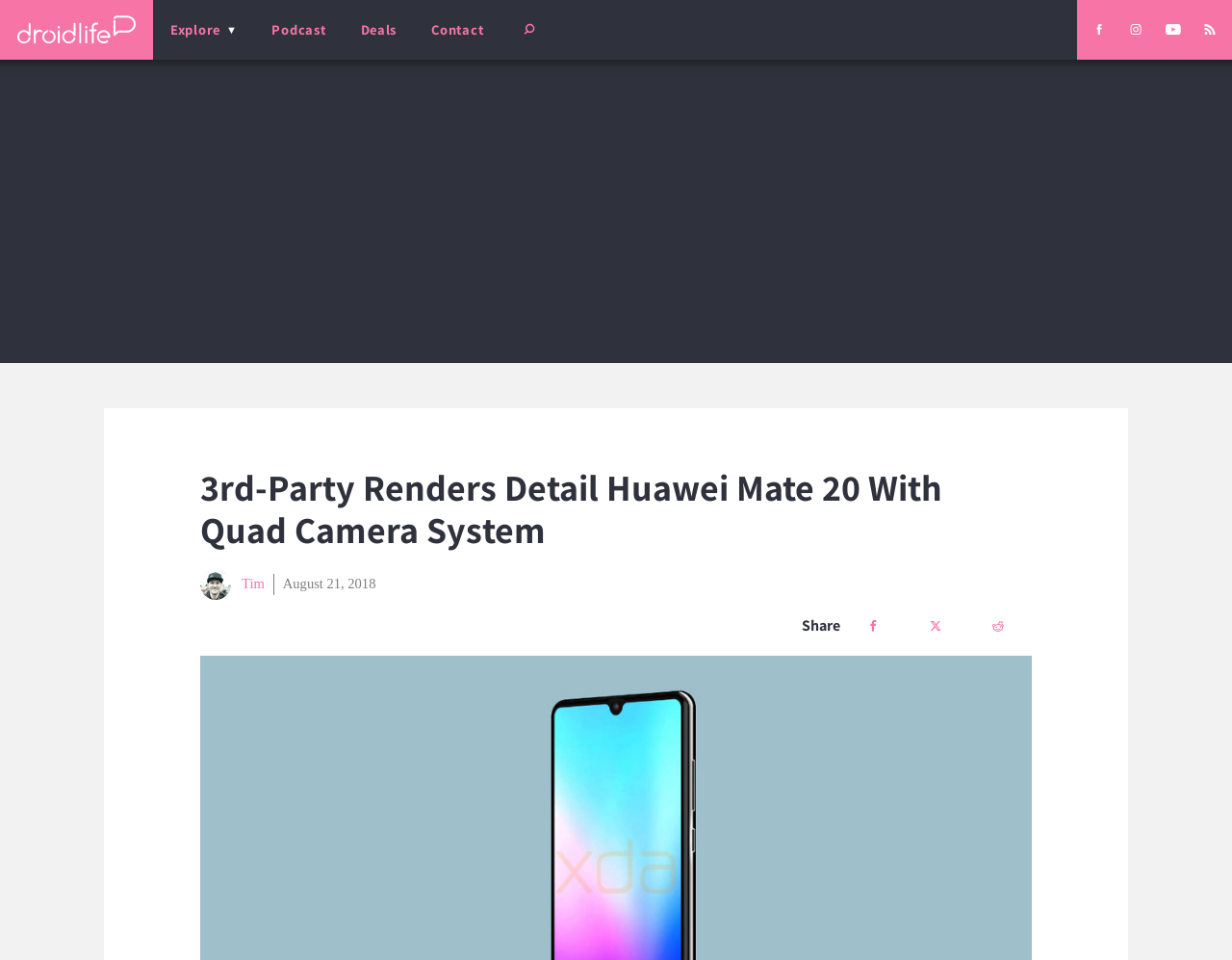Who is the author of the article?
We need a detailed and meticulous answer to the question.

I found the author's name by looking at the section below the heading, where I saw a link with the text 'Tim' and an image with the same name.